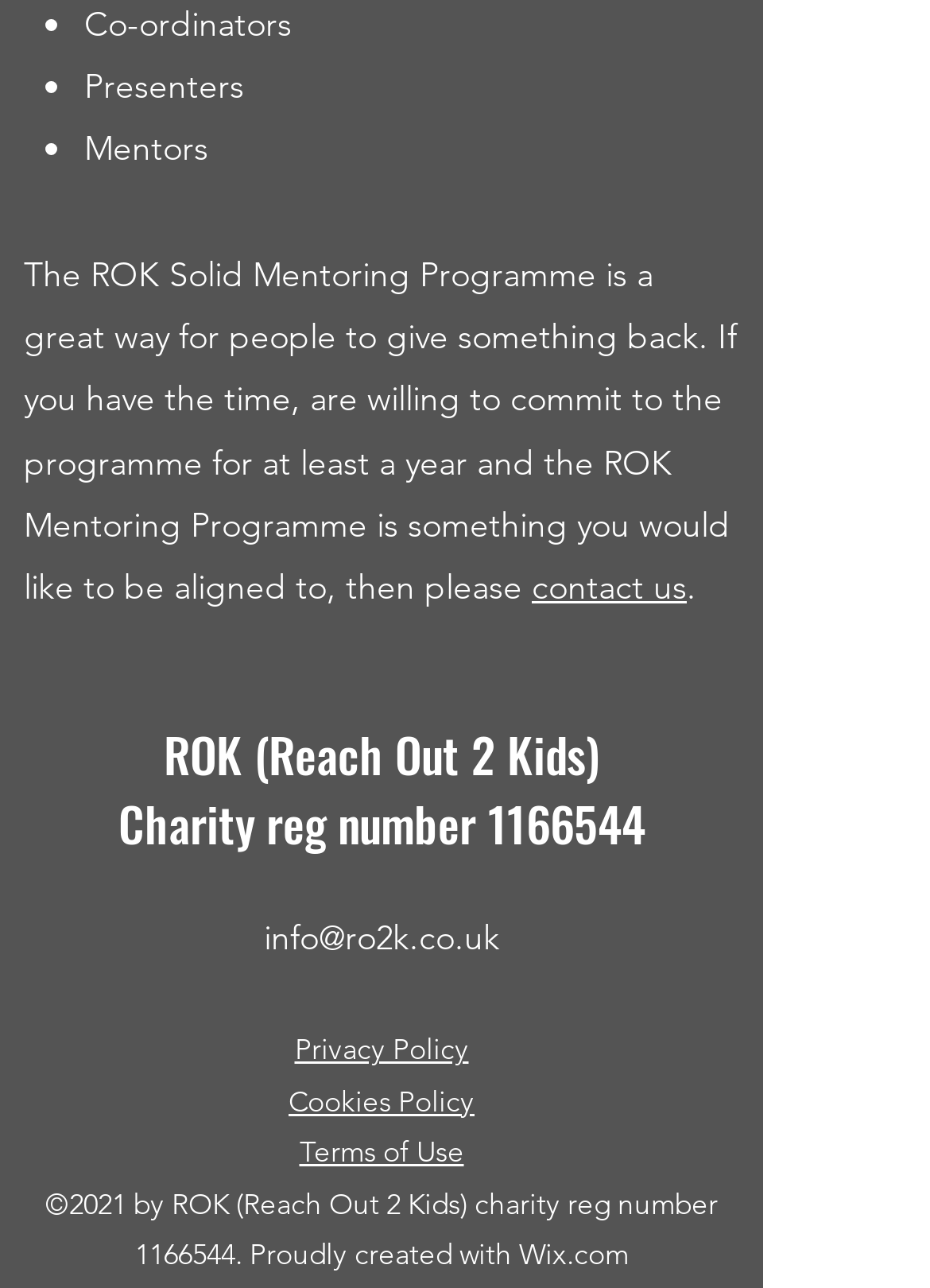How many types of roles are mentioned on the page?
Using the information from the image, answer the question thoroughly.

I counted the number of StaticText elements with titles like 'Co-ordinators', 'Presenters', and 'Mentors', which are likely to be different roles. There are three of them.